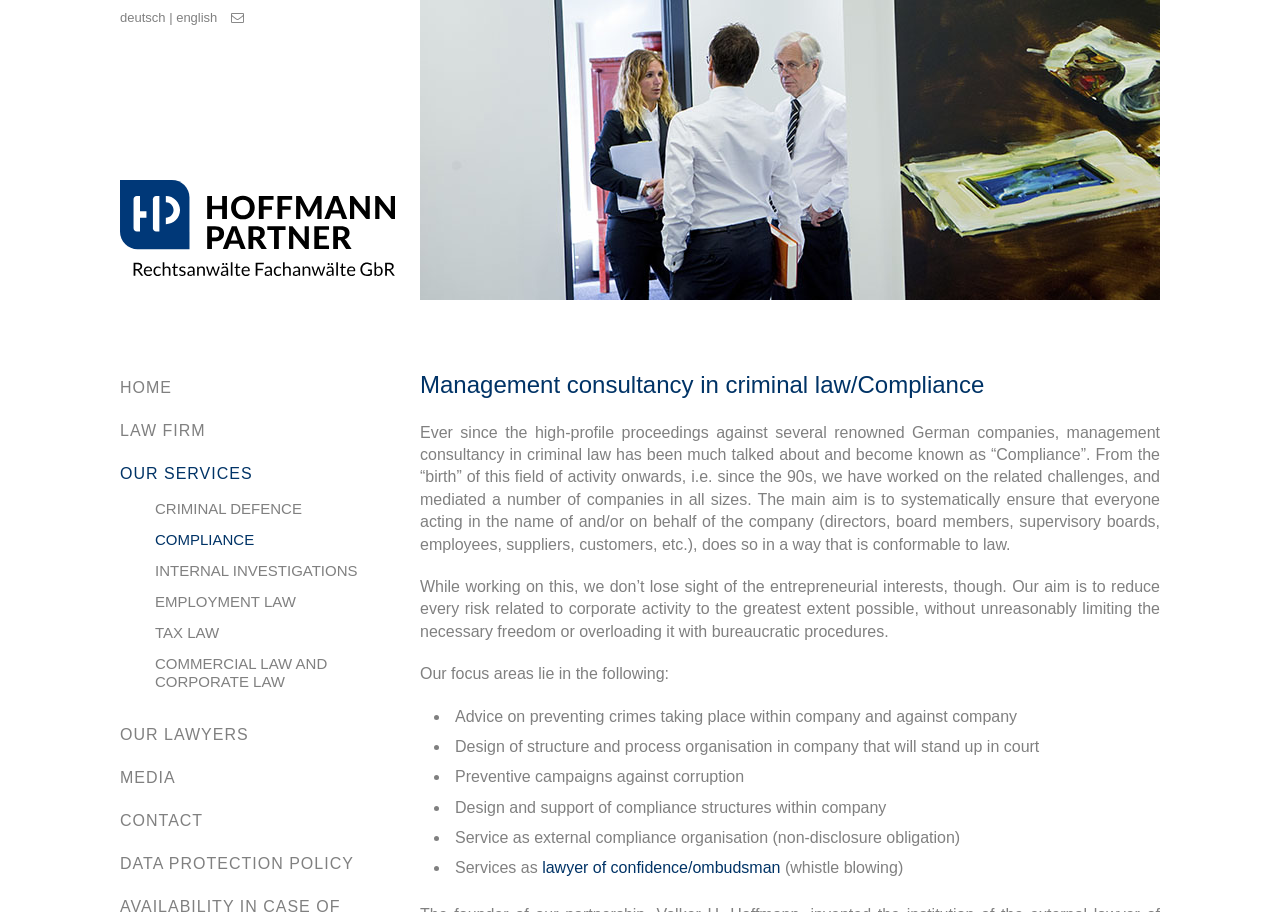Extract the main title from the webpage and generate its text.

Management consultancy in criminal law/Compliance